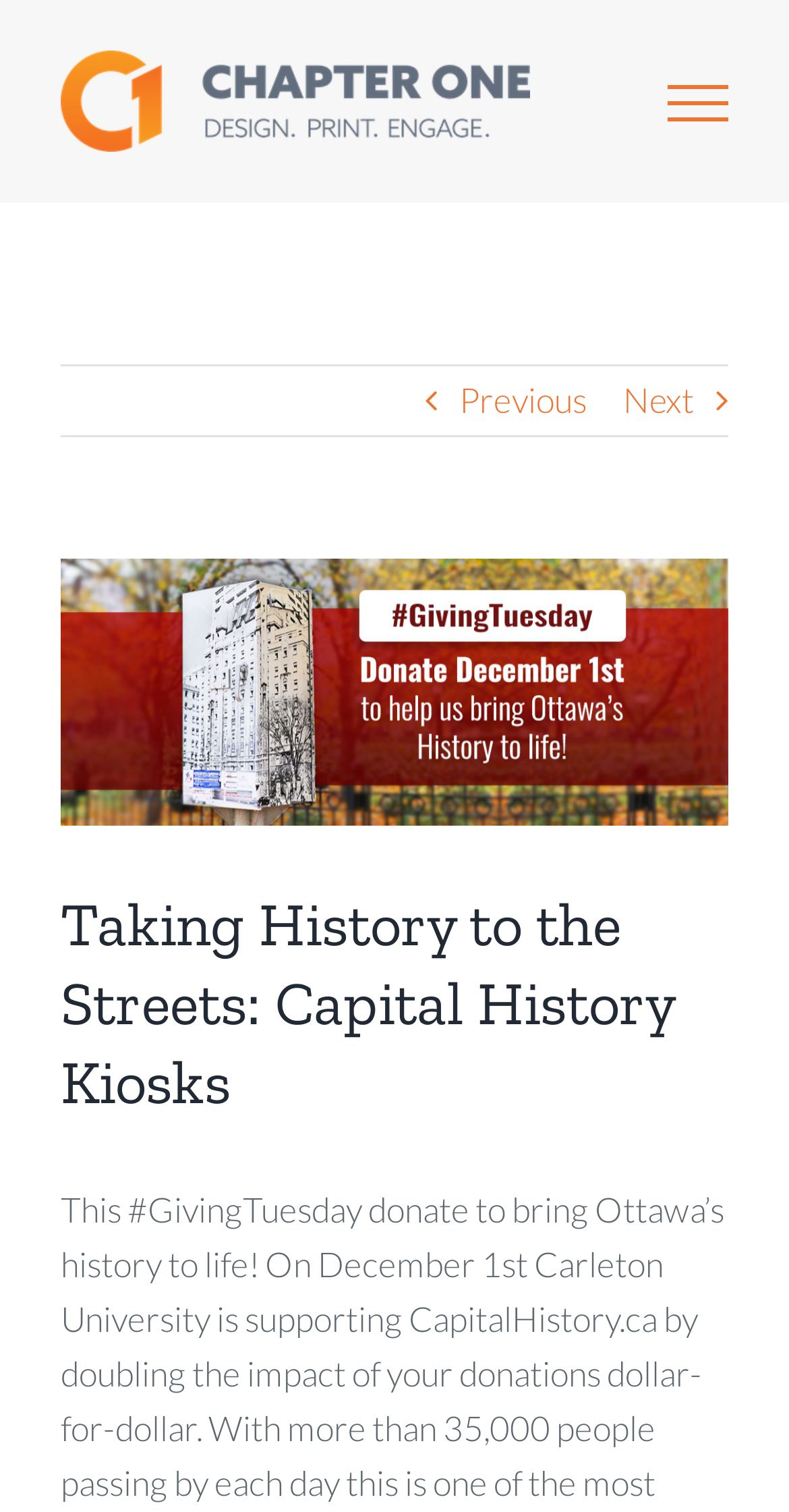Provide the bounding box coordinates for the UI element that is described as: "Previous".

[0.582, 0.242, 0.744, 0.288]